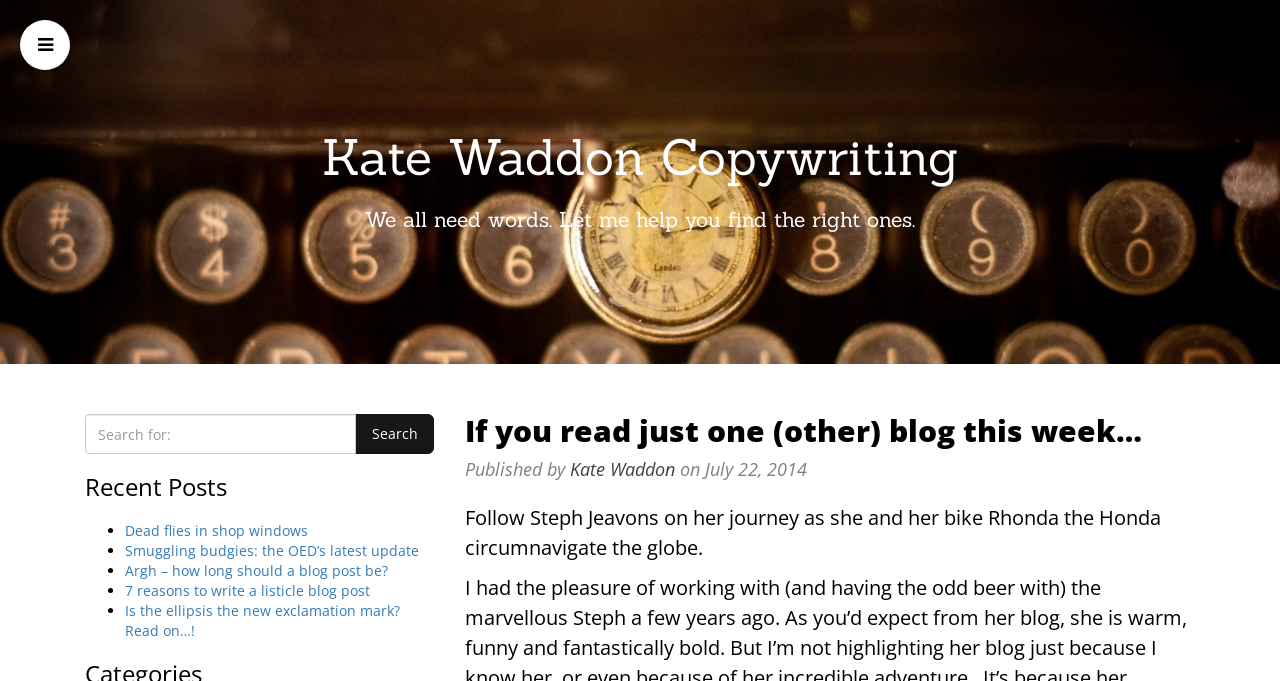Provide a single word or phrase to answer the given question: 
What is the date of the blog post?

July 22, 2014